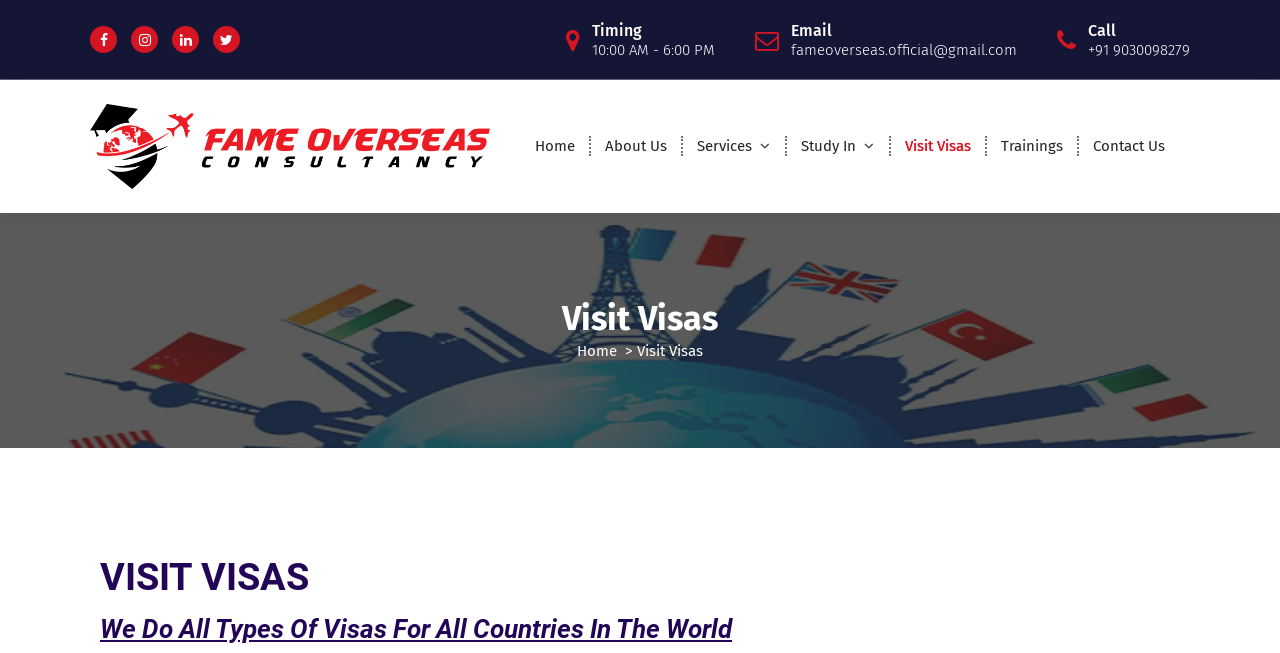What are the office timings?
Can you provide an in-depth and detailed response to the question?

The office timings can be found in the top-right corner of the webpage, where it is written as 'Timing 10:00 AM - 6:00 PM'.